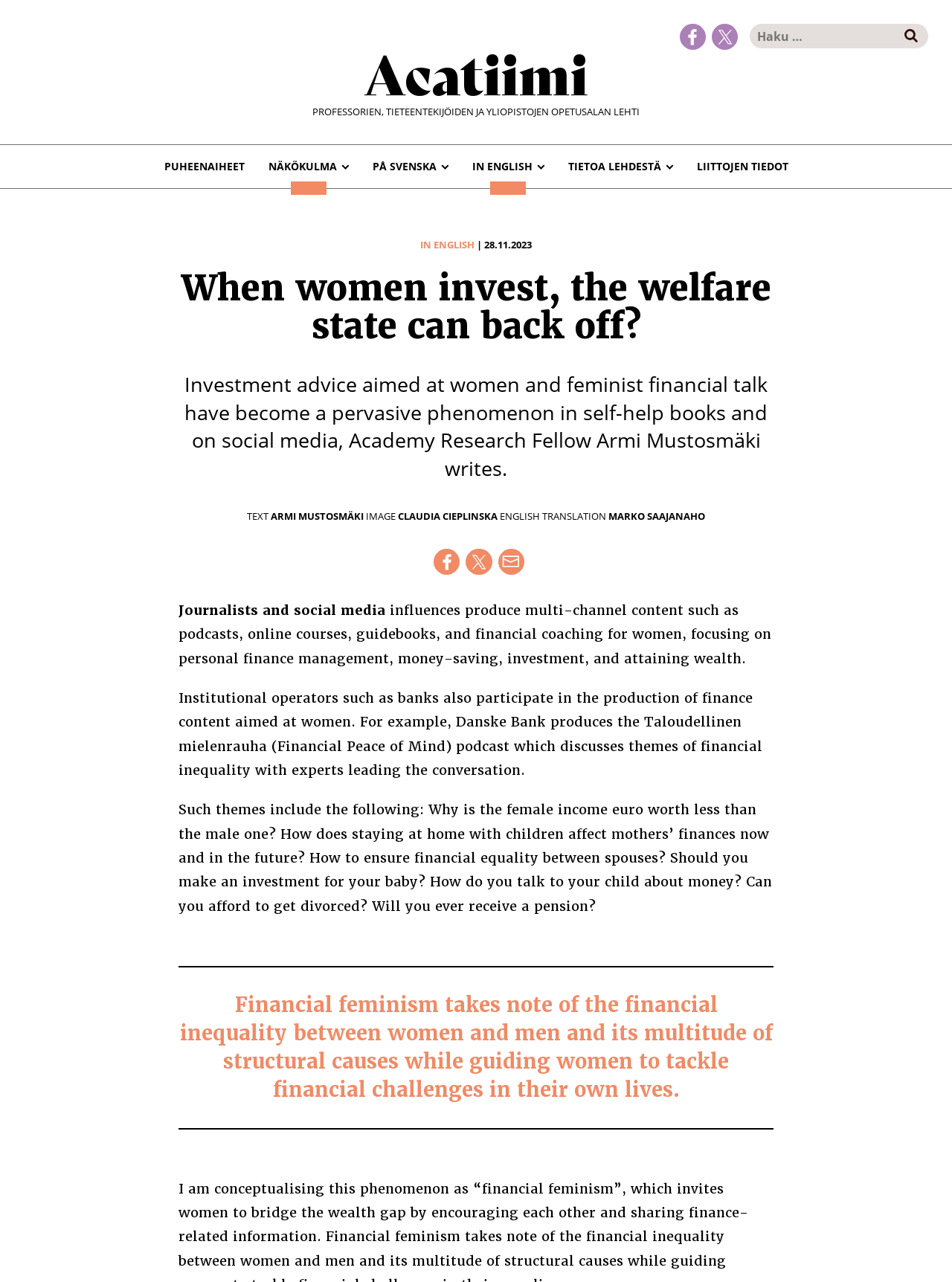Please locate the bounding box coordinates of the element that needs to be clicked to achieve the following instruction: "Read the article in English". The coordinates should be four float numbers between 0 and 1, i.e., [left, top, right, bottom].

[0.483, 0.113, 0.584, 0.147]